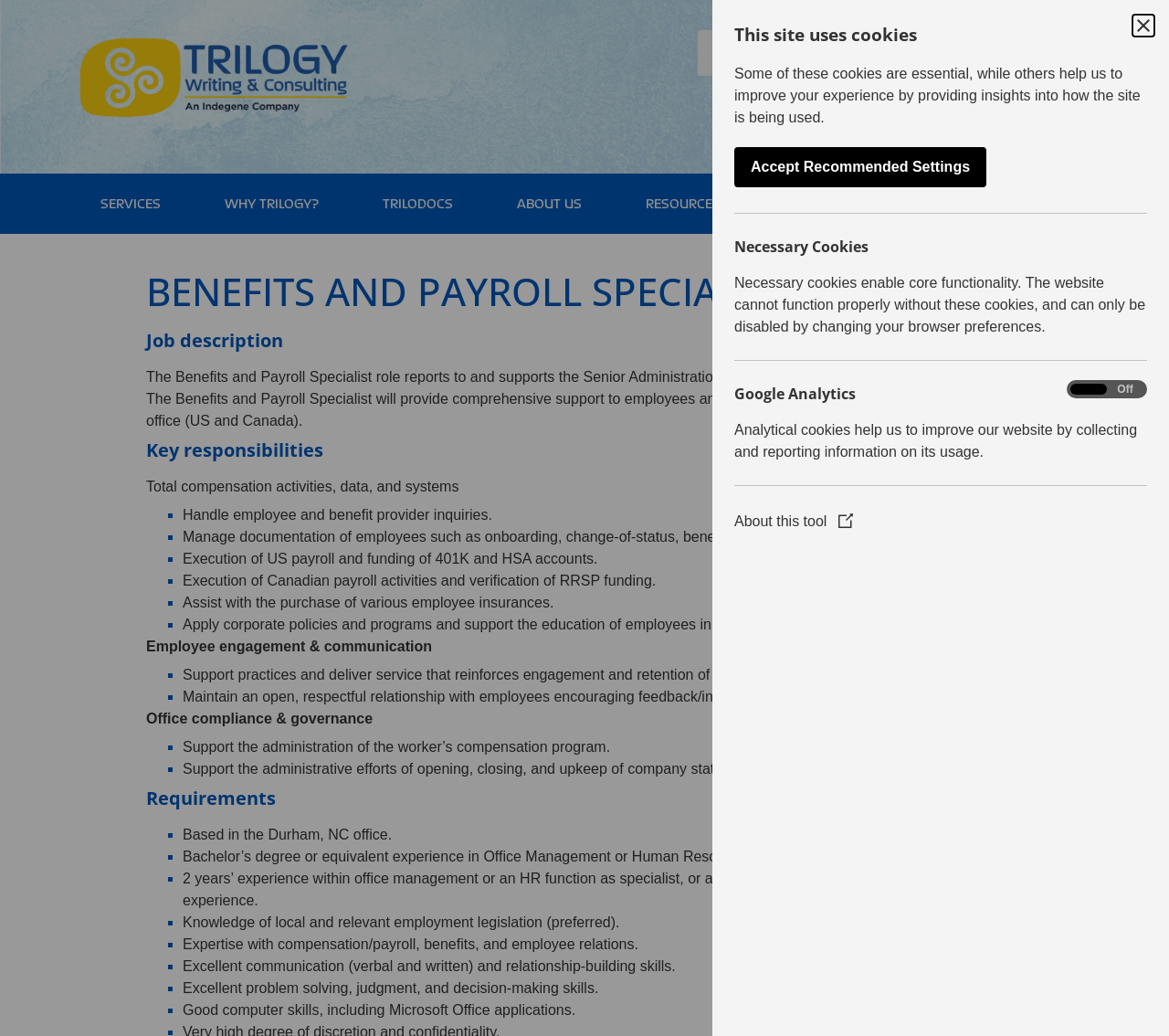Find and specify the bounding box coordinates that correspond to the clickable region for the instruction: "Click Close".

[0.969, 0.014, 0.988, 0.035]